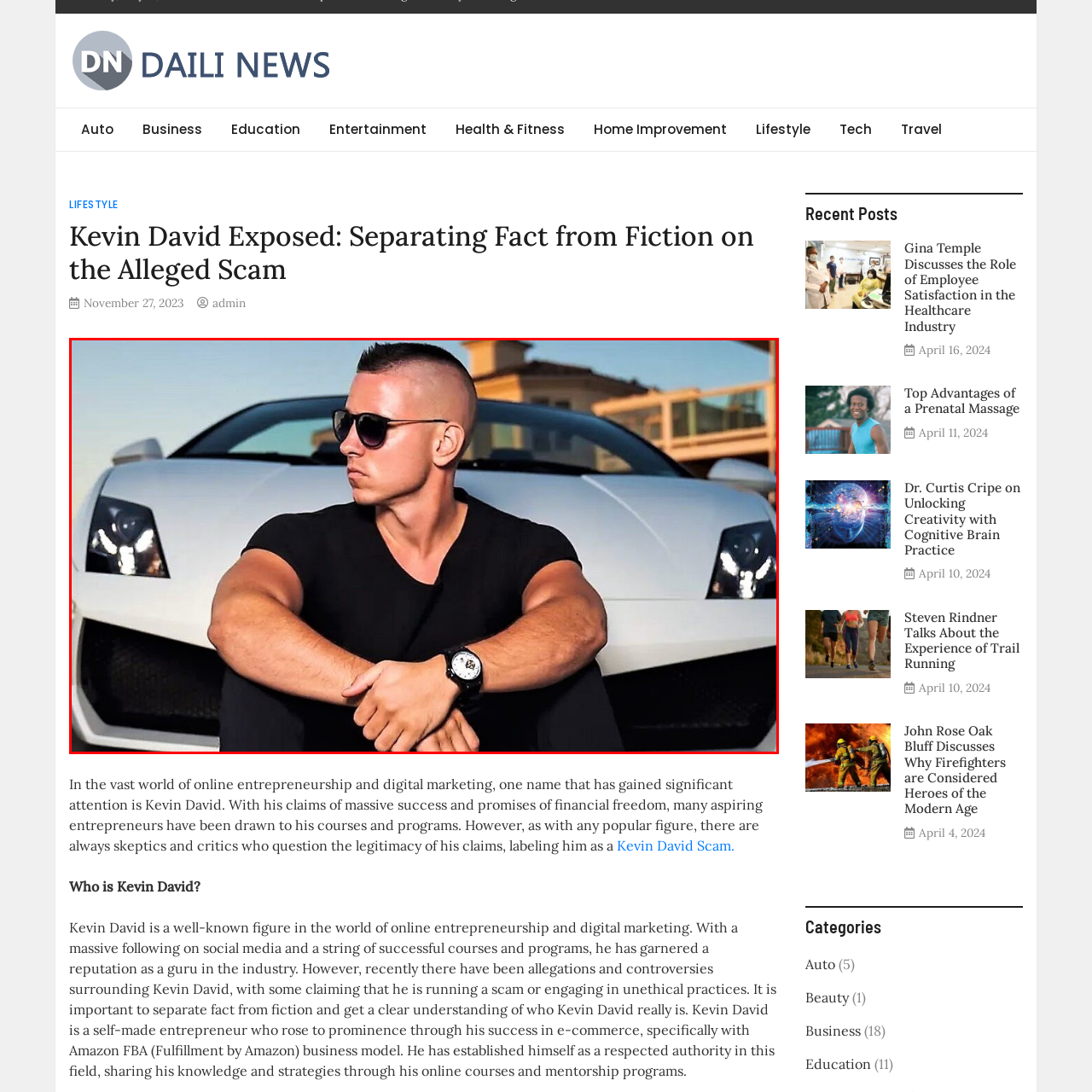What is the young man wearing on his upper body?
Study the image surrounded by the red bounding box and answer the question comprehensively, based on the details you see.

The caption states that the young man is dressed in a fitted black t-shirt, which showcases his muscular build and sense of fitness.